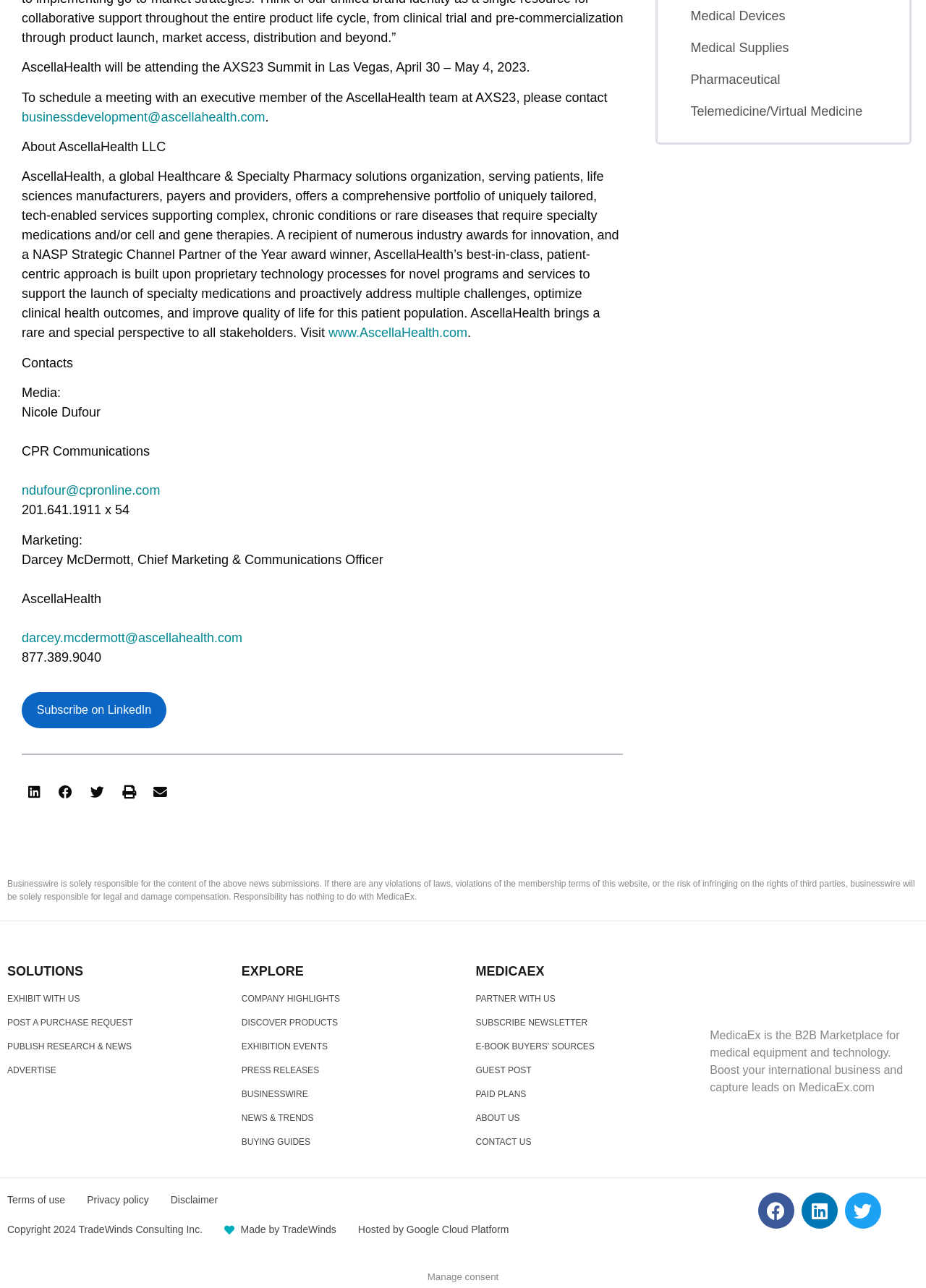What is AscellaHealth's industry?
Analyze the image and deliver a detailed answer to the question.

Based on the webpage, AscellaHealth is a global Healthcare & Specialty Pharmacy solutions organization, serving patients, life sciences manufacturers, payers, and providers, which indicates that its industry is healthcare.